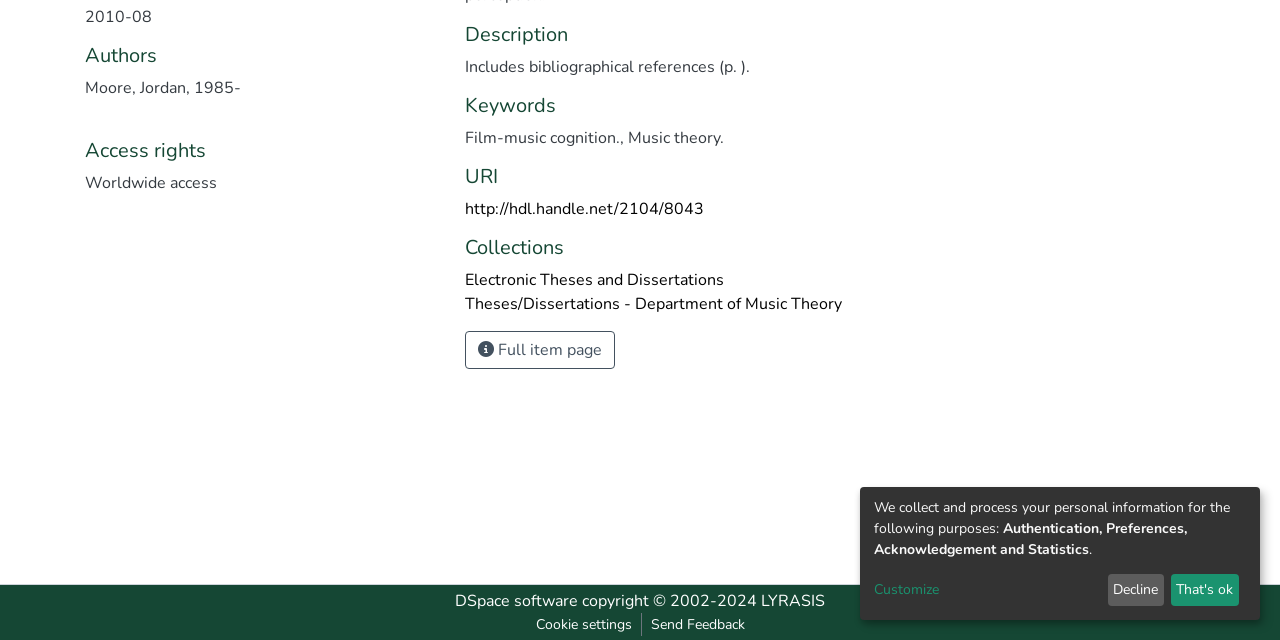Provide the bounding box coordinates of the HTML element described by the text: "Decline". The coordinates should be in the format [left, top, right, bottom] with values between 0 and 1.

[0.865, 0.897, 0.909, 0.947]